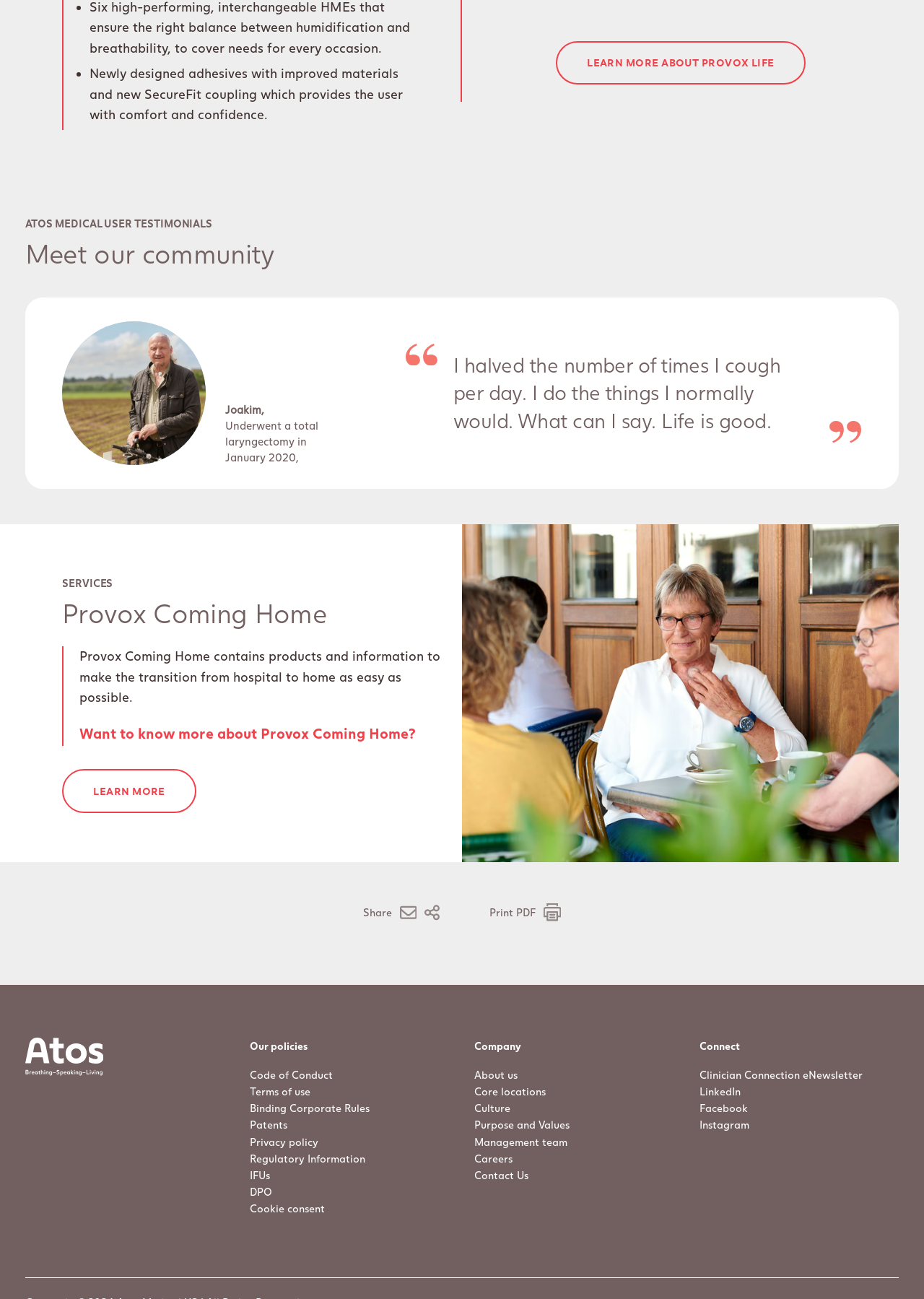Please find the bounding box for the following UI element description. Provide the coordinates in (top-left x, top-left y, bottom-right x, bottom-right y) format, with values between 0 and 1: Facebook

[0.757, 0.847, 0.973, 0.859]